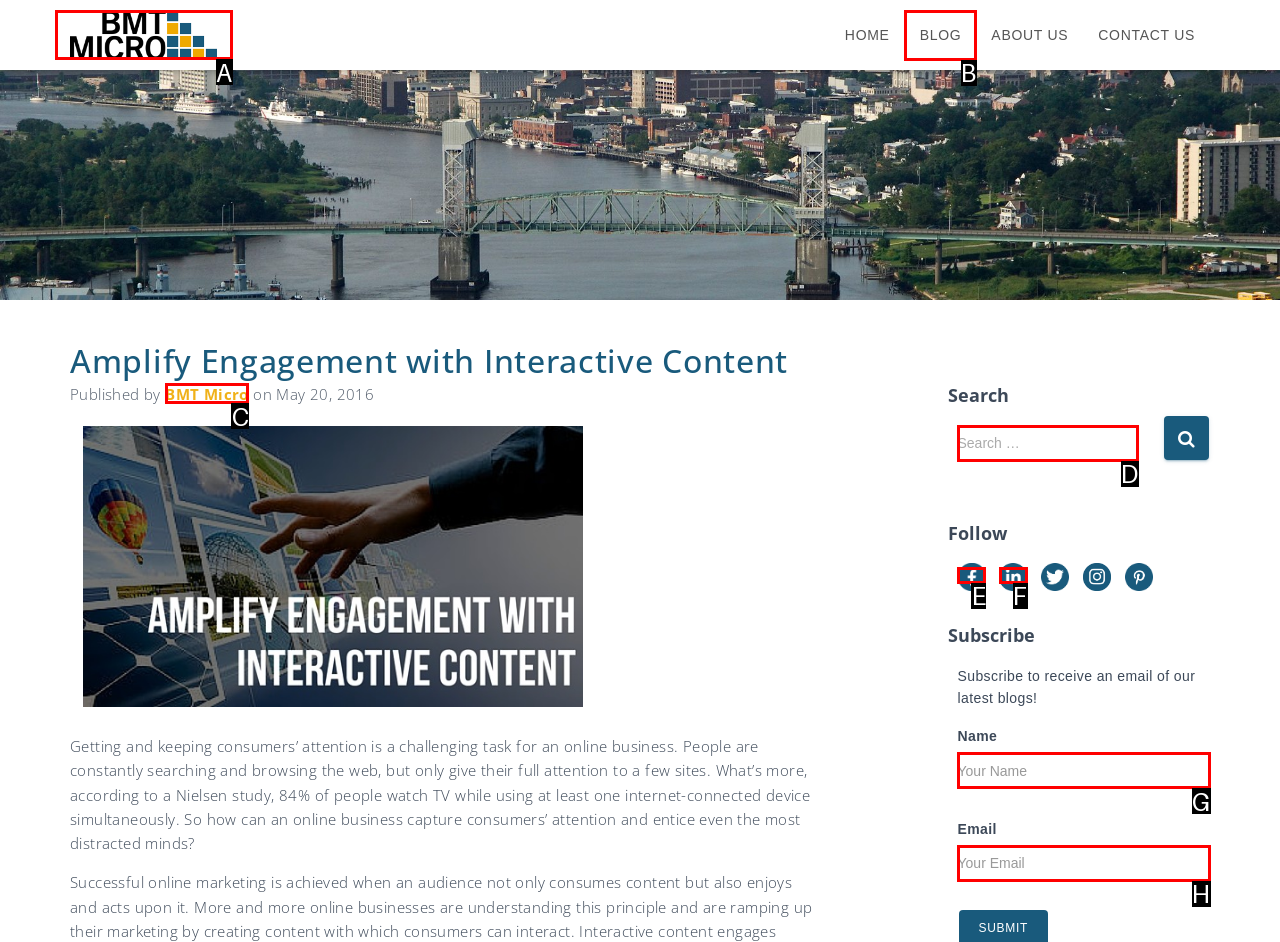Choose the HTML element that aligns with the description: parent_node: Email name="sml_email" placeholder="Your Email". Indicate your choice by stating the letter.

H